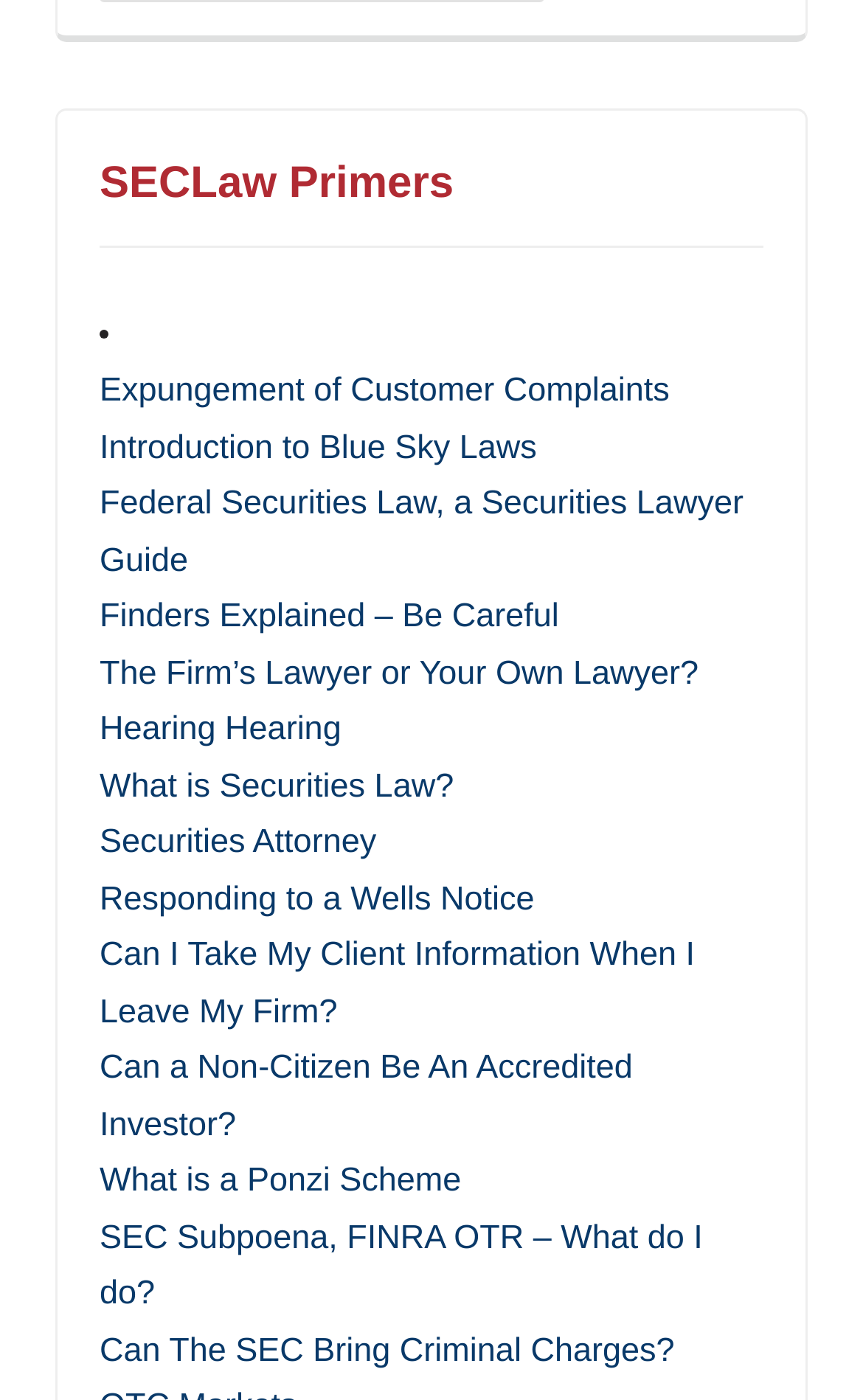Could you highlight the region that needs to be clicked to execute the instruction: "Go to home"?

None